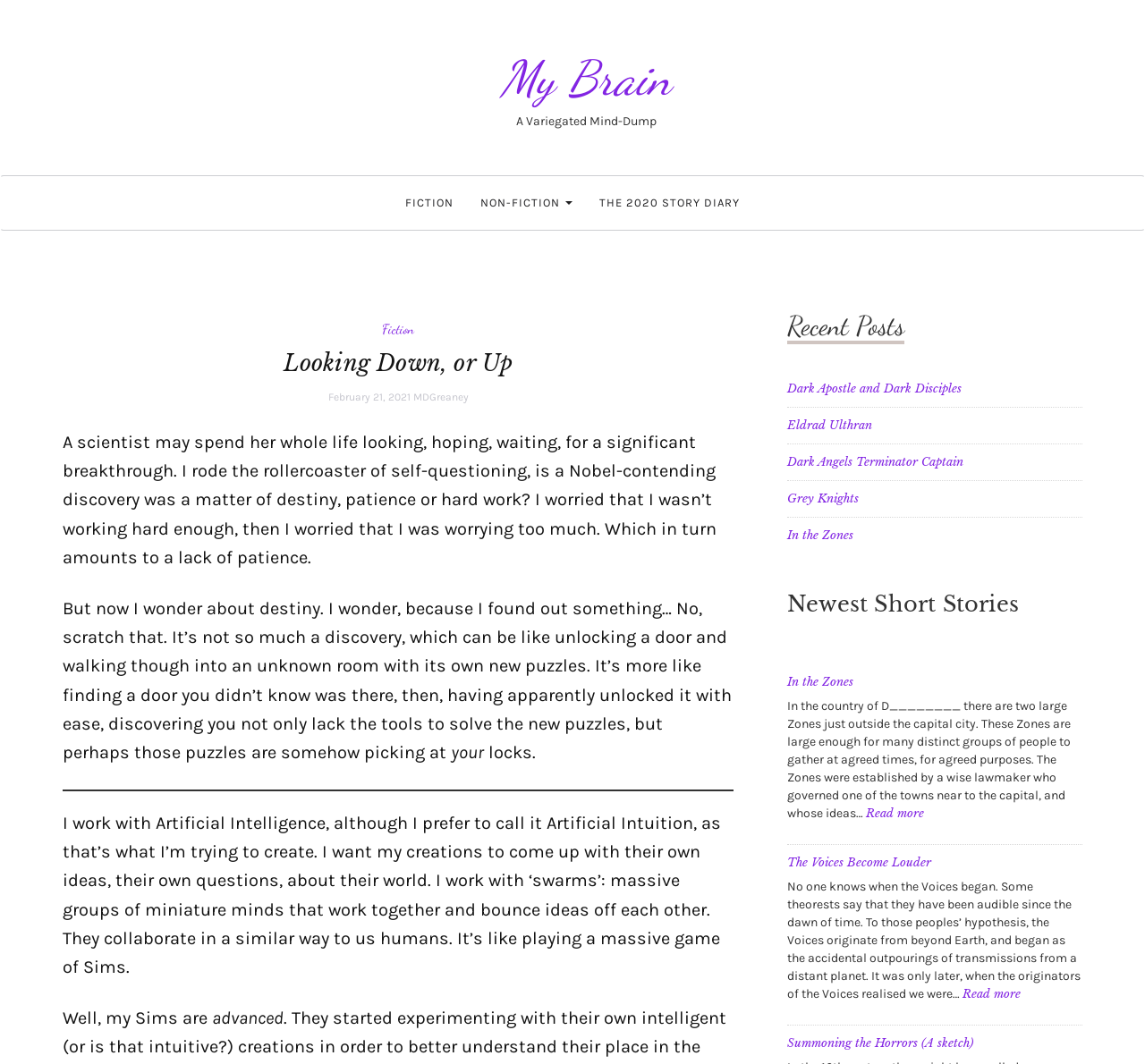Determine the bounding box coordinates of the target area to click to execute the following instruction: "Click on the 'FICTION' link."

[0.342, 0.165, 0.408, 0.216]